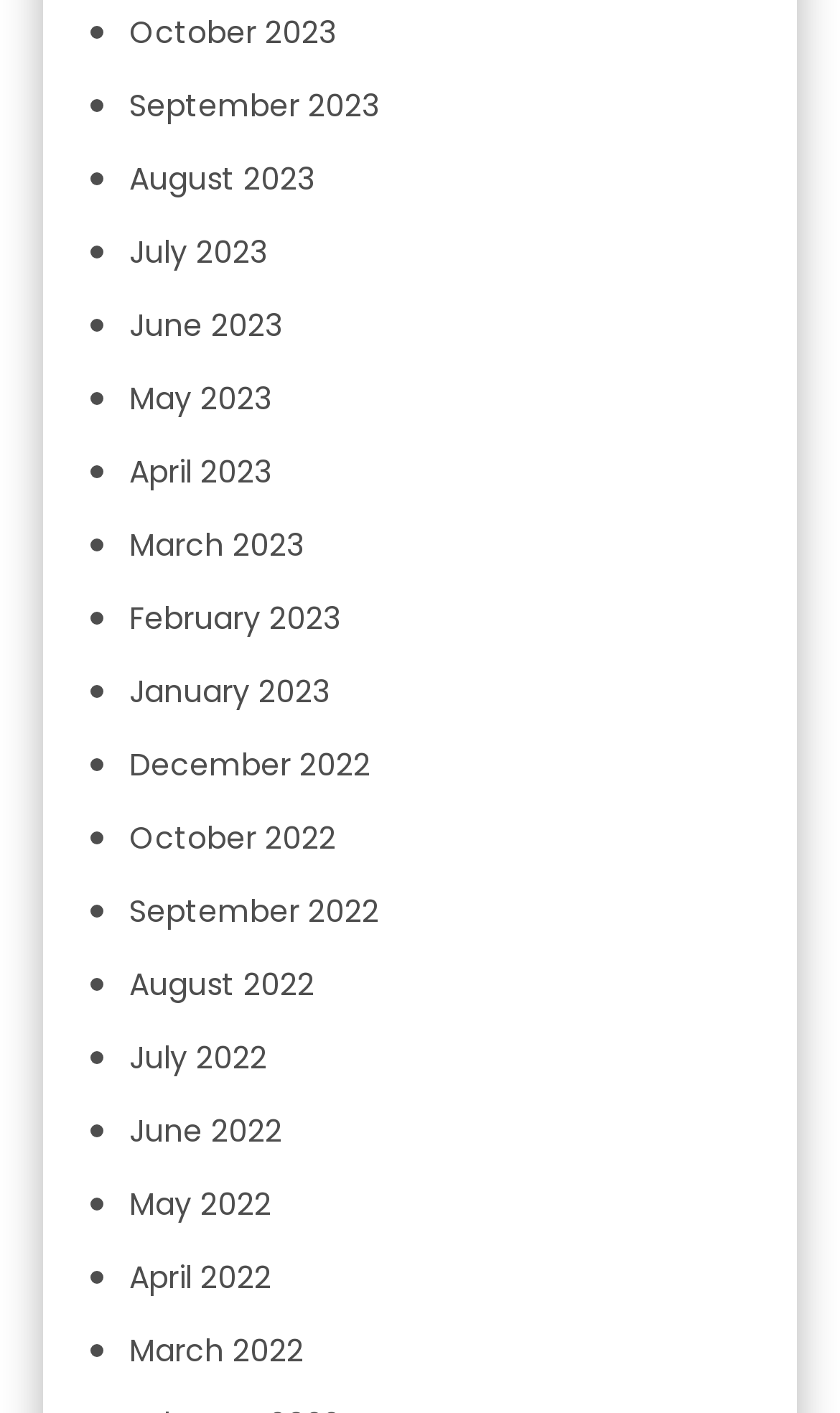Reply to the question with a single word or phrase:
Are the months listed in chronological order?

Yes